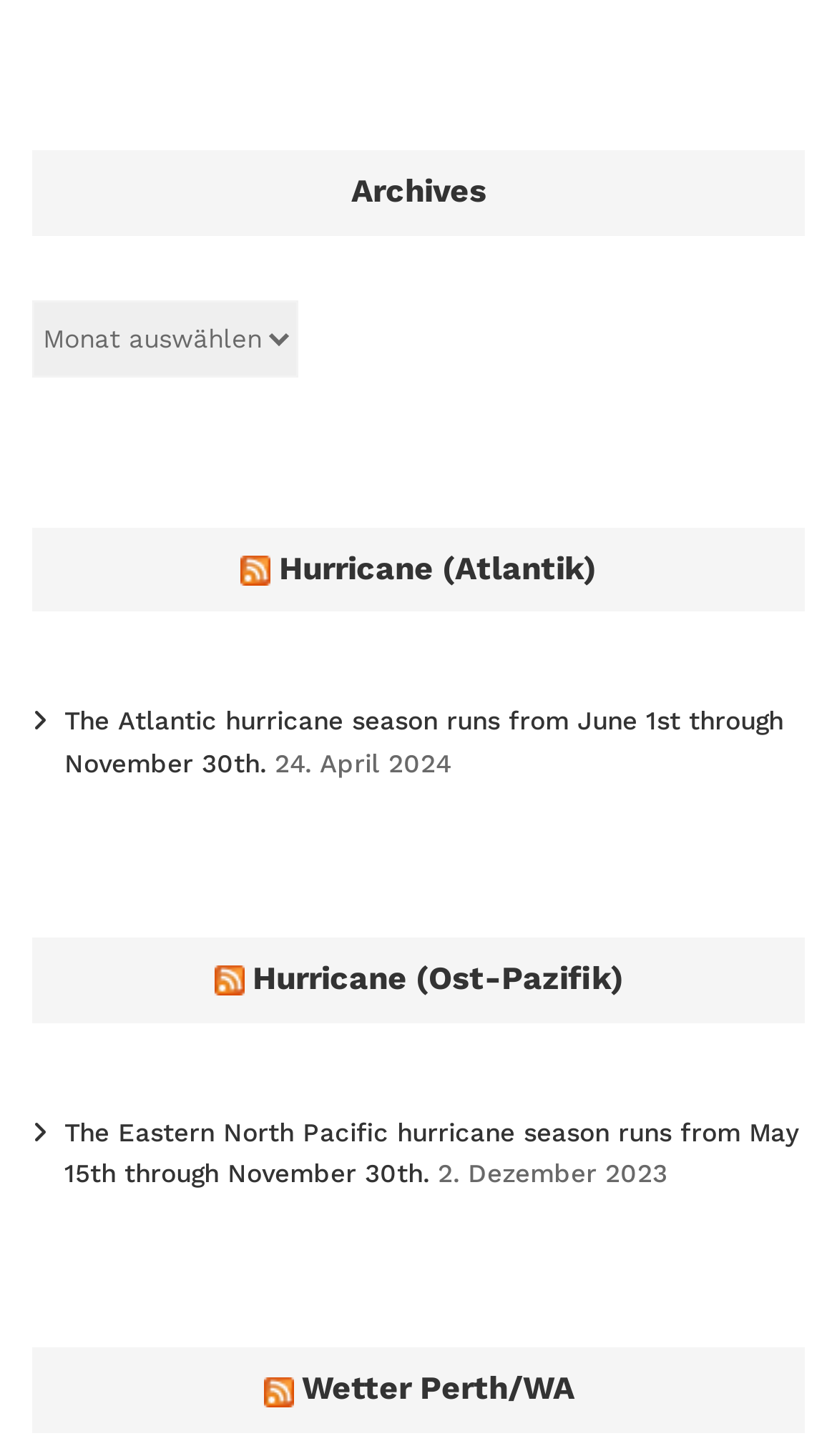Determine the bounding box coordinates of the element's region needed to click to follow the instruction: "Select archives". Provide these coordinates as four float numbers between 0 and 1, formatted as [left, top, right, bottom].

[0.038, 0.206, 0.356, 0.259]